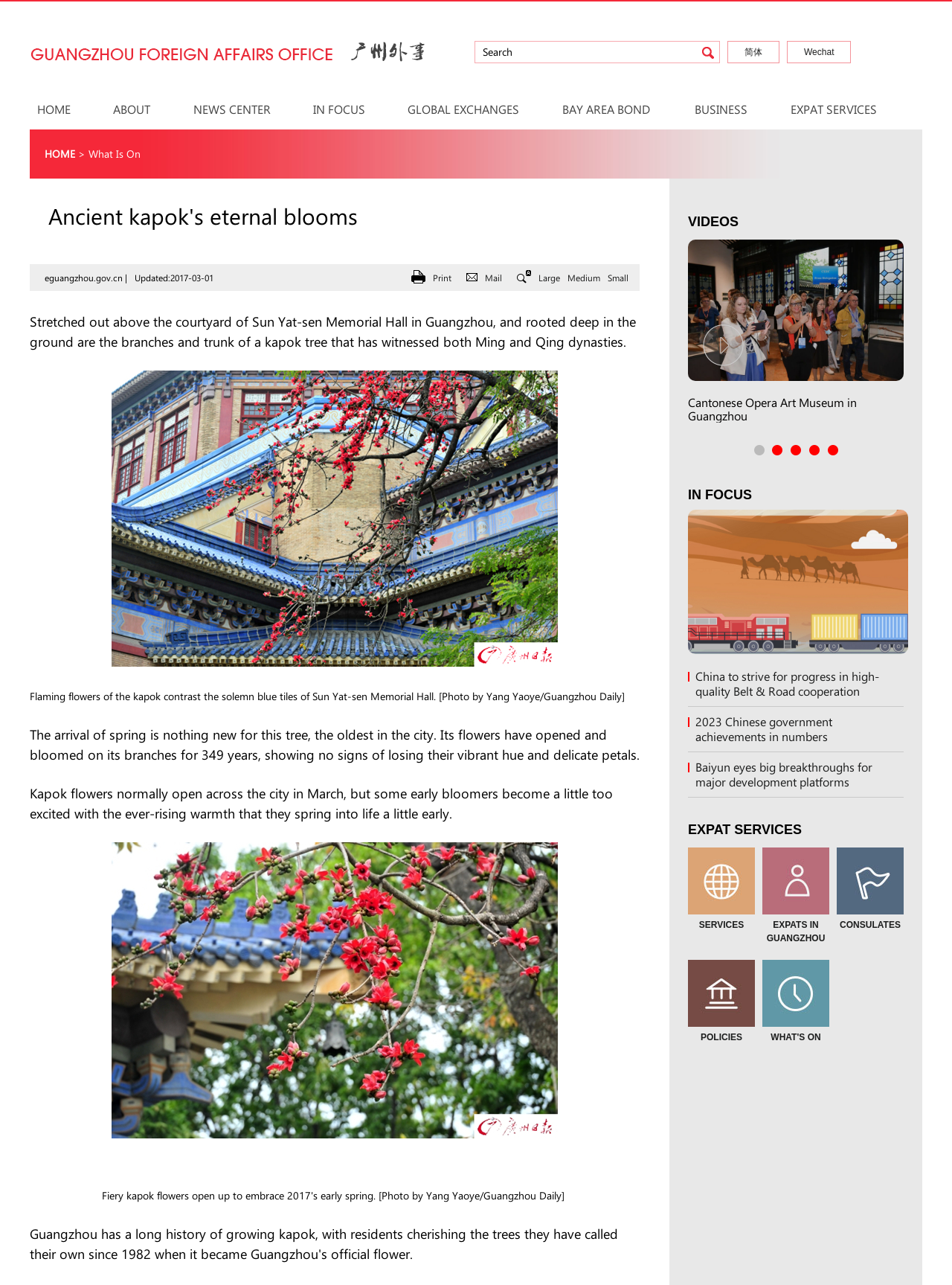Determine the coordinates of the bounding box that should be clicked to complete the instruction: "Search". The coordinates should be represented by four float numbers between 0 and 1: [left, top, right, bottom].

[0.732, 0.032, 0.755, 0.05]